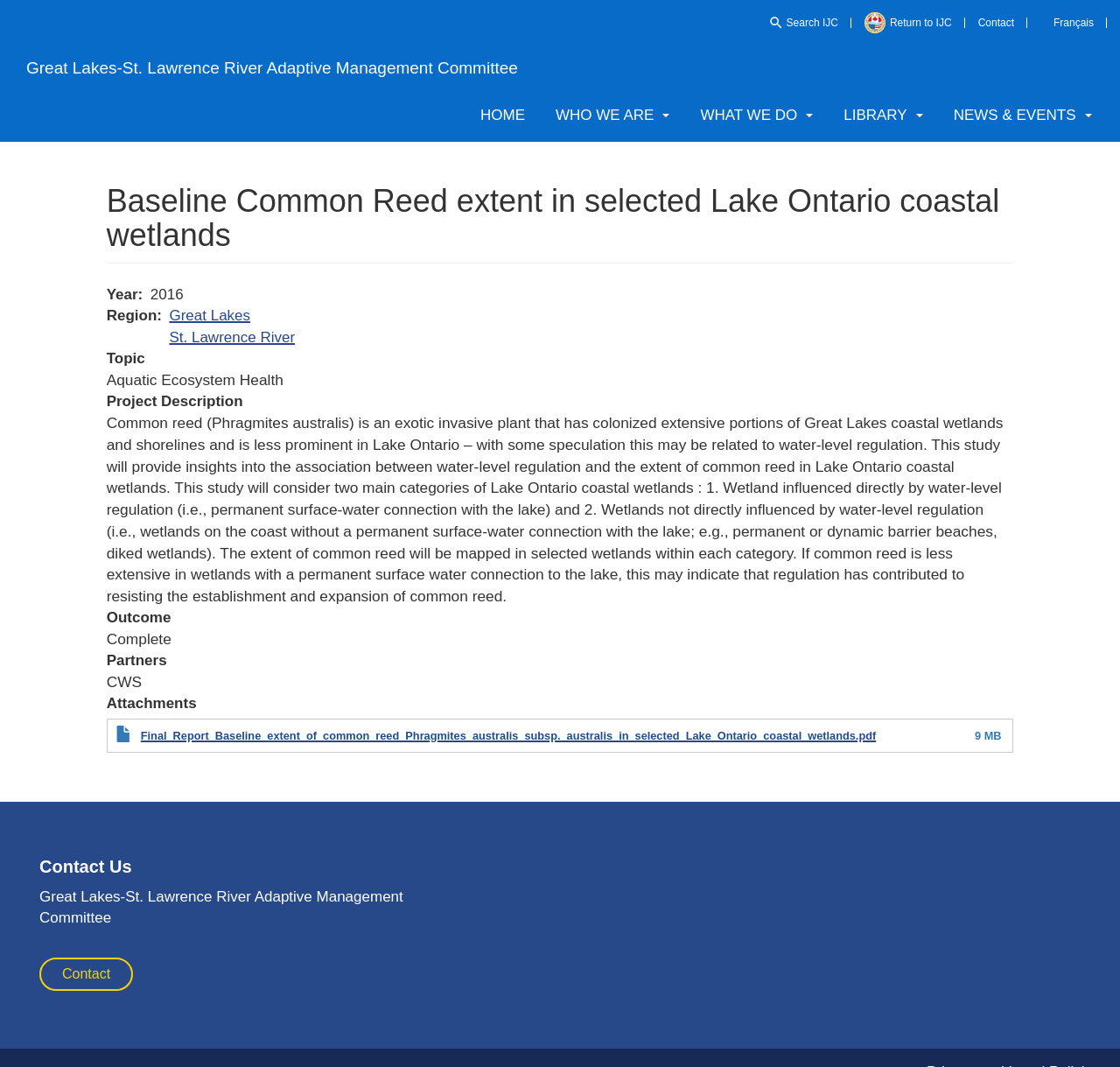Refer to the image and provide an in-depth answer to the question:
How many categories of Lake Ontario coastal wetlands are considered in the study?

I found the answer by reading the project description, which mentions that the study will consider two main categories of Lake Ontario coastal wetlands: 1. Wetland influenced directly by water-level regulation, and 2. Wetlands not directly influenced by water-level regulation.